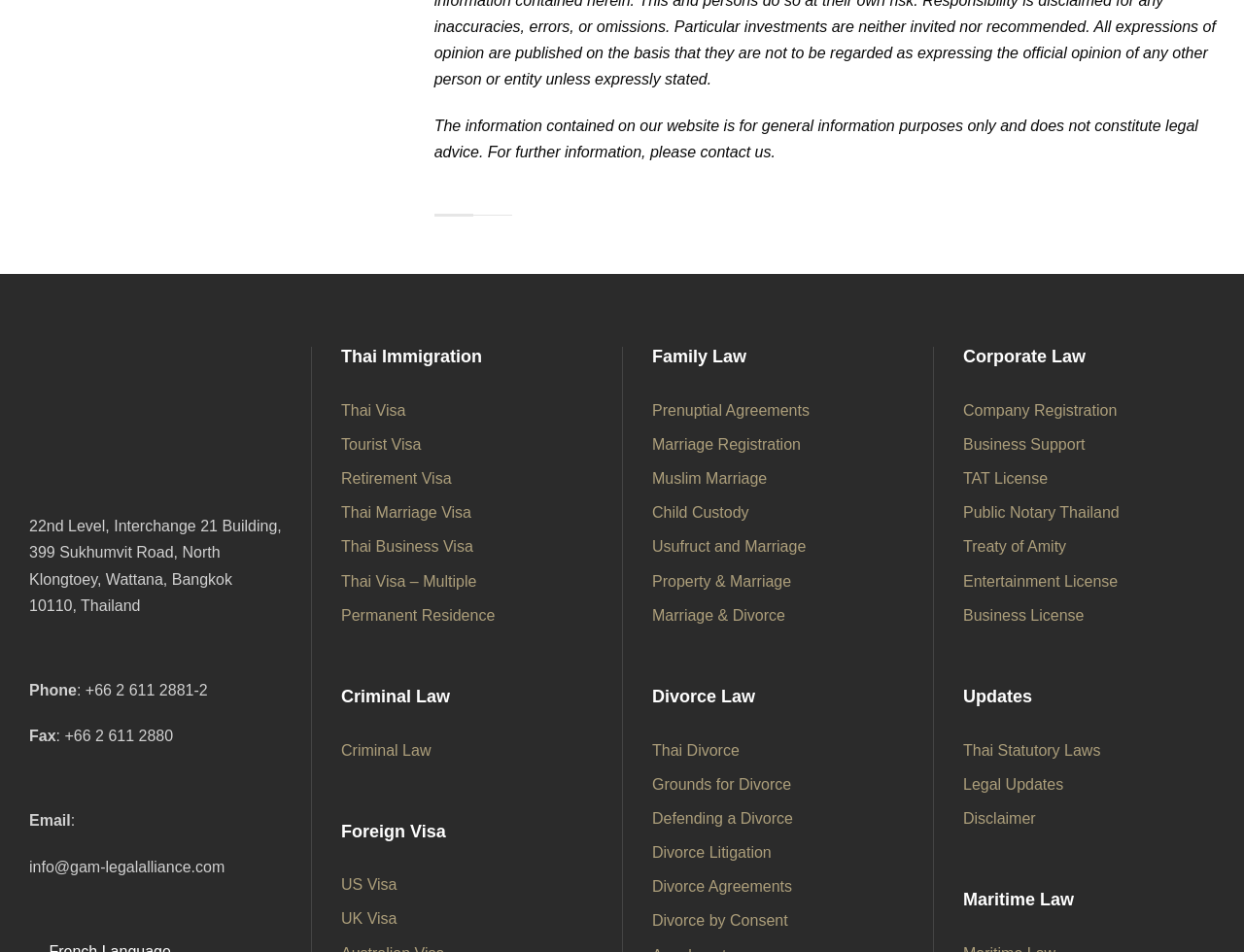What type of visa is related to retirement?
Analyze the screenshot and provide a detailed answer to the question.

I found the answer by looking at the link elements under the heading 'Thai Immigration' and found the link with the text 'Retirement Visa'.